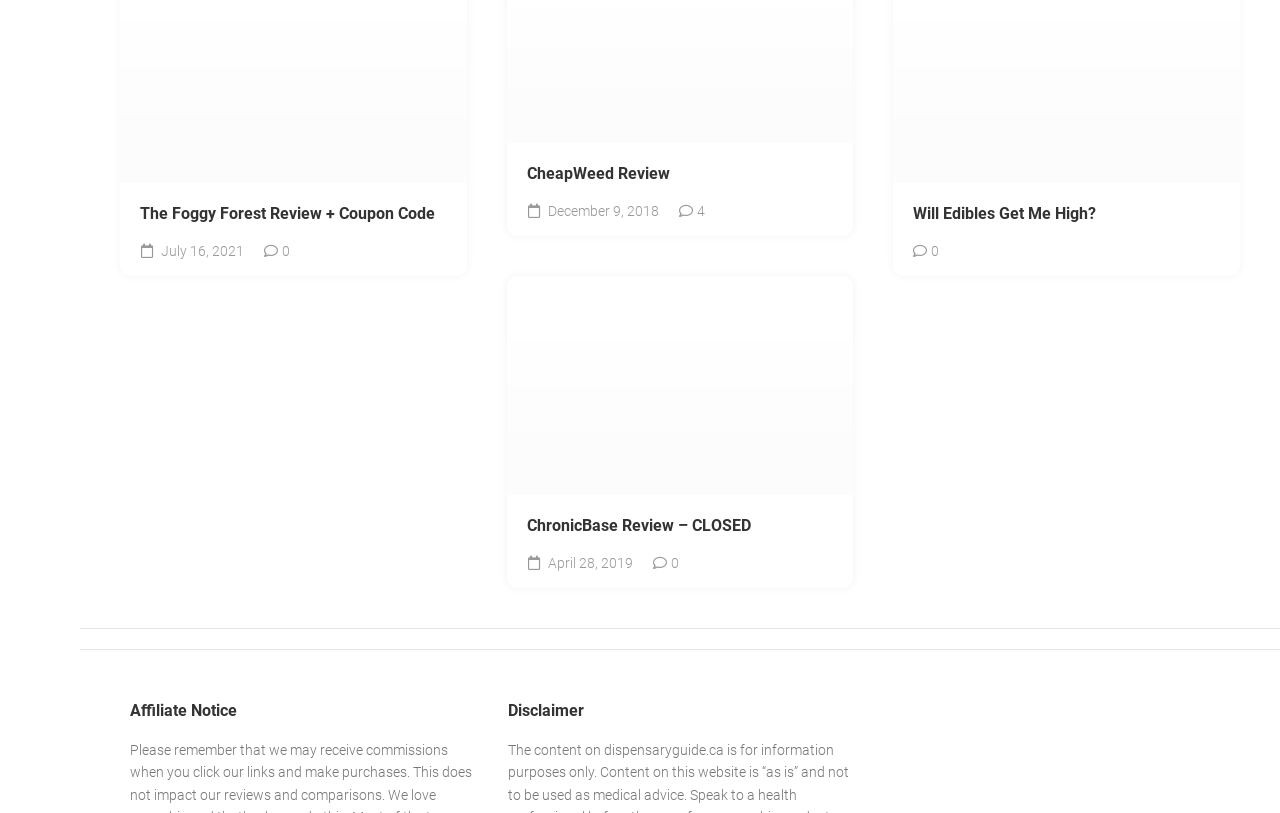Determine the bounding box coordinates of the clickable element to achieve the following action: 'Visit the 'CheapWeed Review' page'. Provide the coordinates as four float values between 0 and 1, formatted as [left, top, right, bottom].

[0.411, 0.201, 0.651, 0.229]